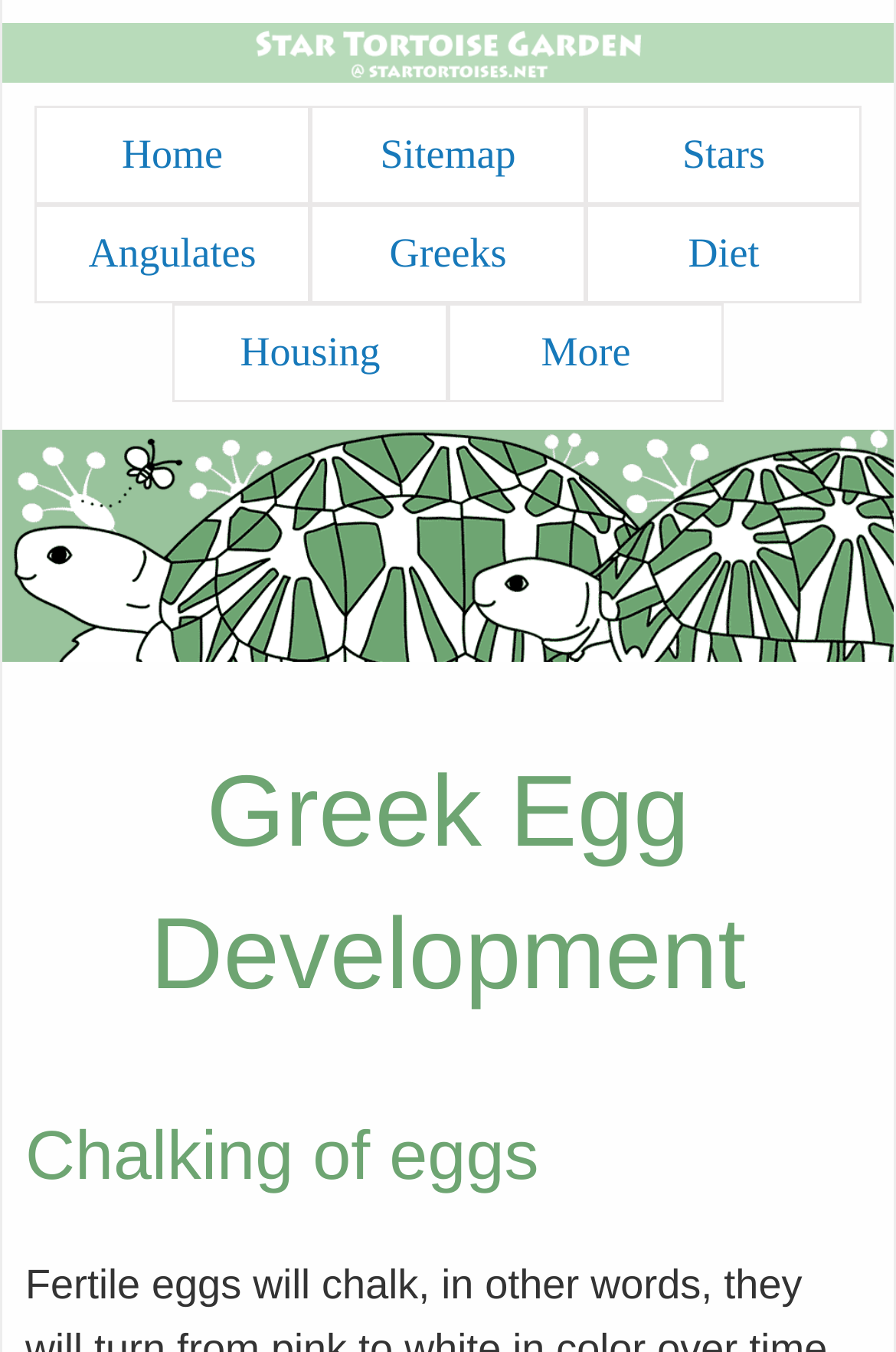Provide a short, one-word or phrase answer to the question below:
What is the purpose of the 'Housing' link?

Tortoise housing information